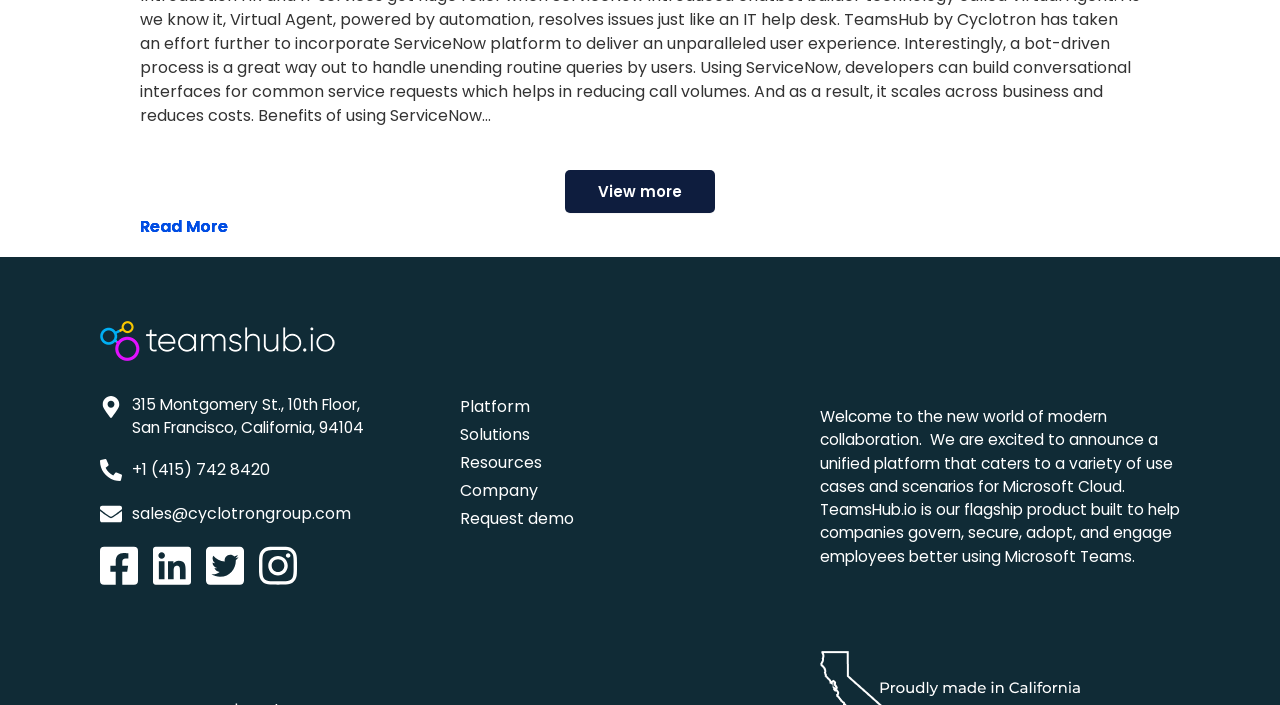Provide the bounding box for the UI element matching this description: "Request demo".

[0.359, 0.719, 0.448, 0.752]